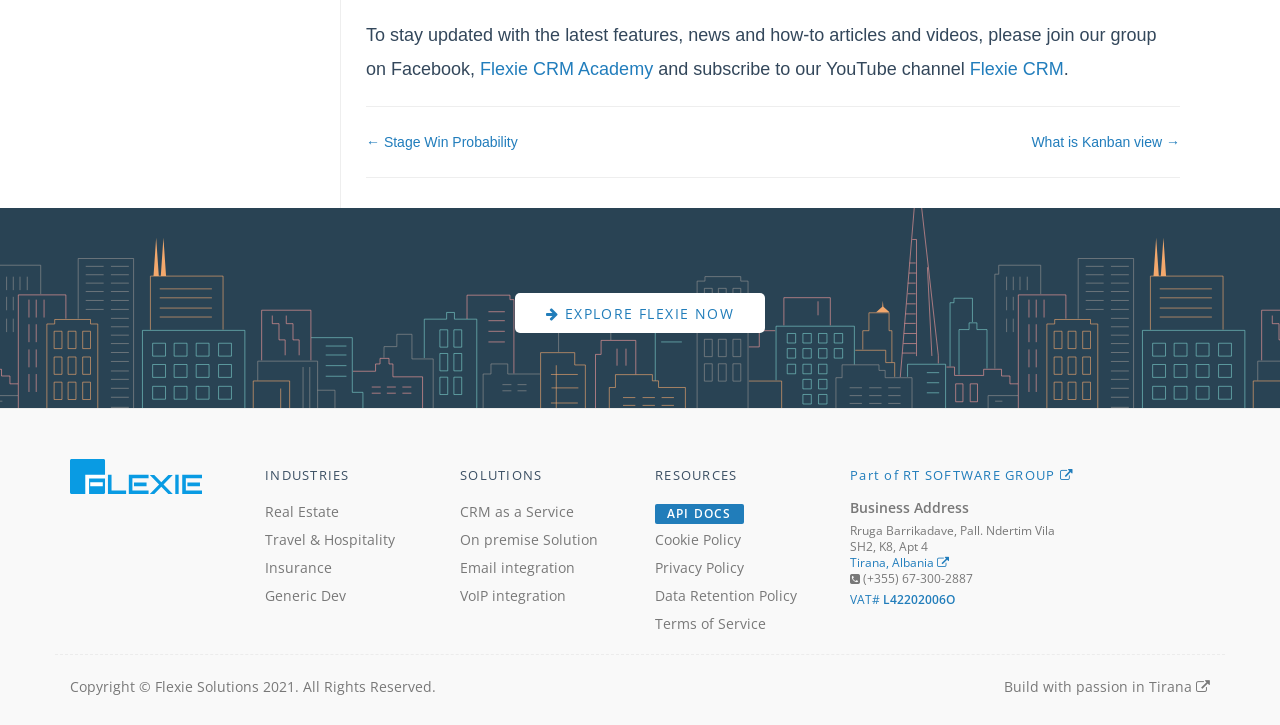Find the bounding box coordinates for the element that must be clicked to complete the instruction: "Learn about CRM as a Service". The coordinates should be four float numbers between 0 and 1, indicated as [left, top, right, bottom].

[0.359, 0.693, 0.448, 0.719]